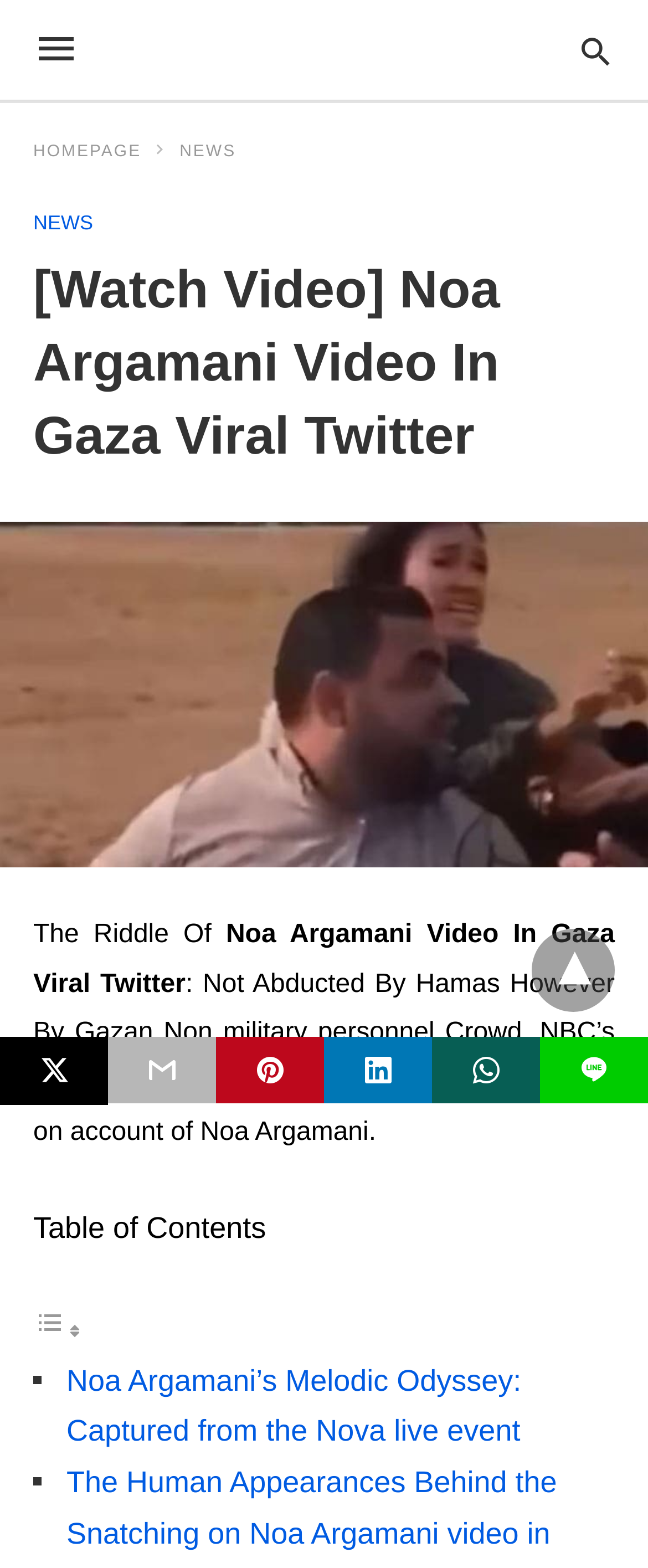What is the image above the title about?
Based on the image, please offer an in-depth response to the question.

The image above the title is described as 'Latest News Noa Argamani Video In Gaza Viral Twitter'. This suggests that the image is related to the latest news about Noa Argamani's viral video in Gaza.